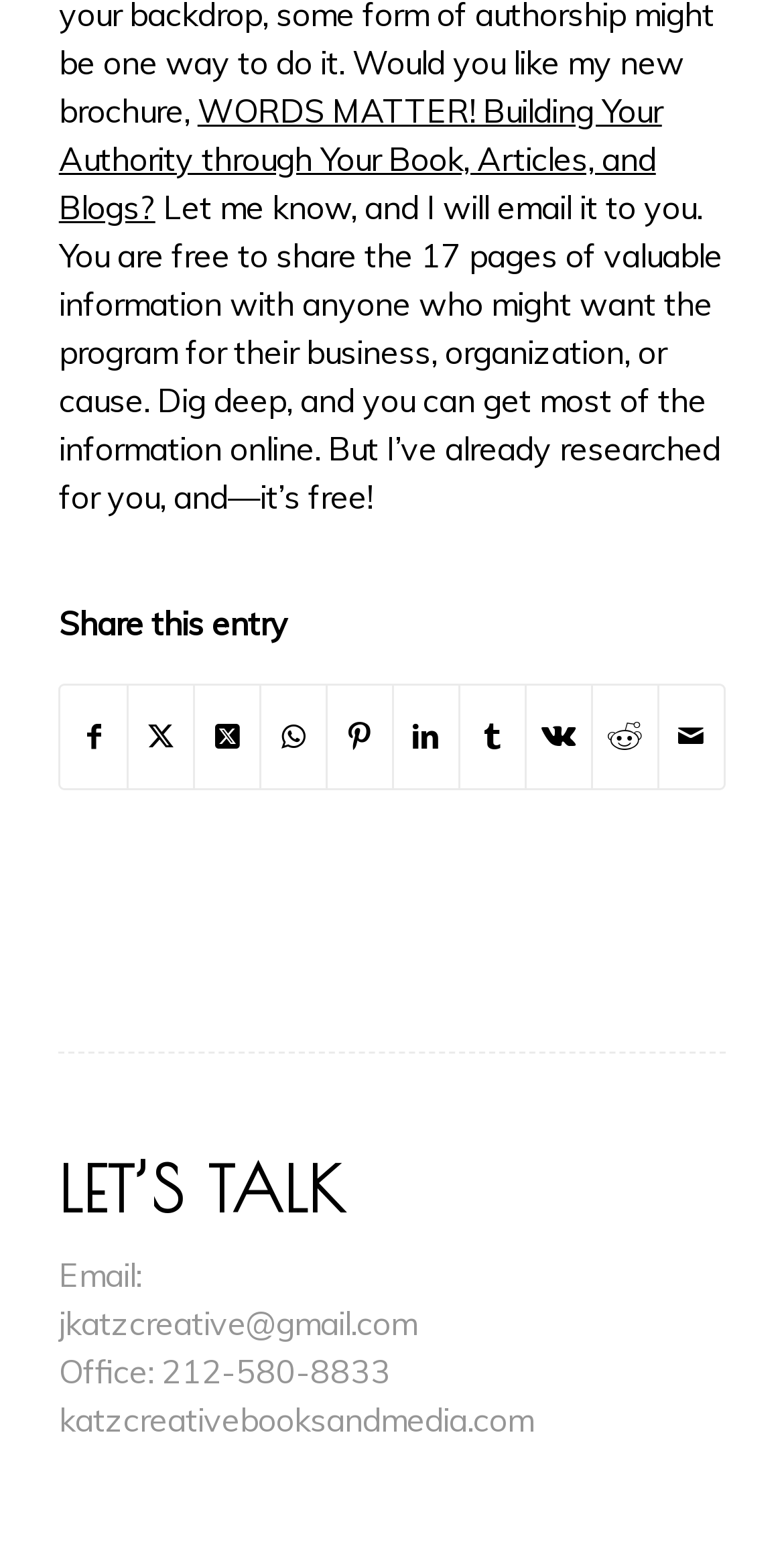Please identify the bounding box coordinates of the clickable region that I should interact with to perform the following instruction: "Call the office". The coordinates should be expressed as four float numbers between 0 and 1, i.e., [left, top, right, bottom].

[0.075, 0.862, 0.498, 0.888]